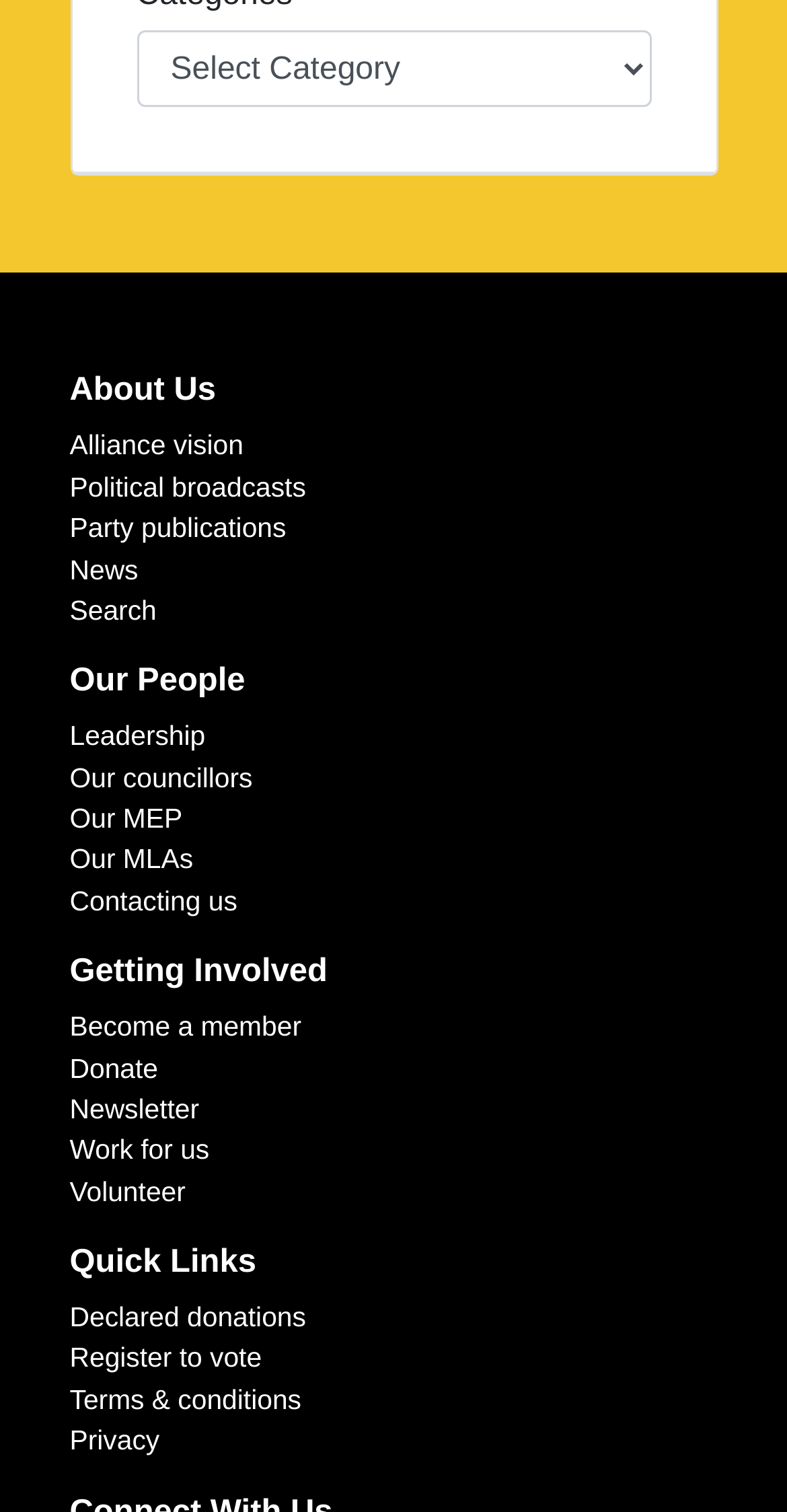Identify the bounding box coordinates for the UI element mentioned here: "Party publications". Provide the coordinates as four float values between 0 and 1, i.e., [left, top, right, bottom].

[0.088, 0.339, 0.364, 0.359]